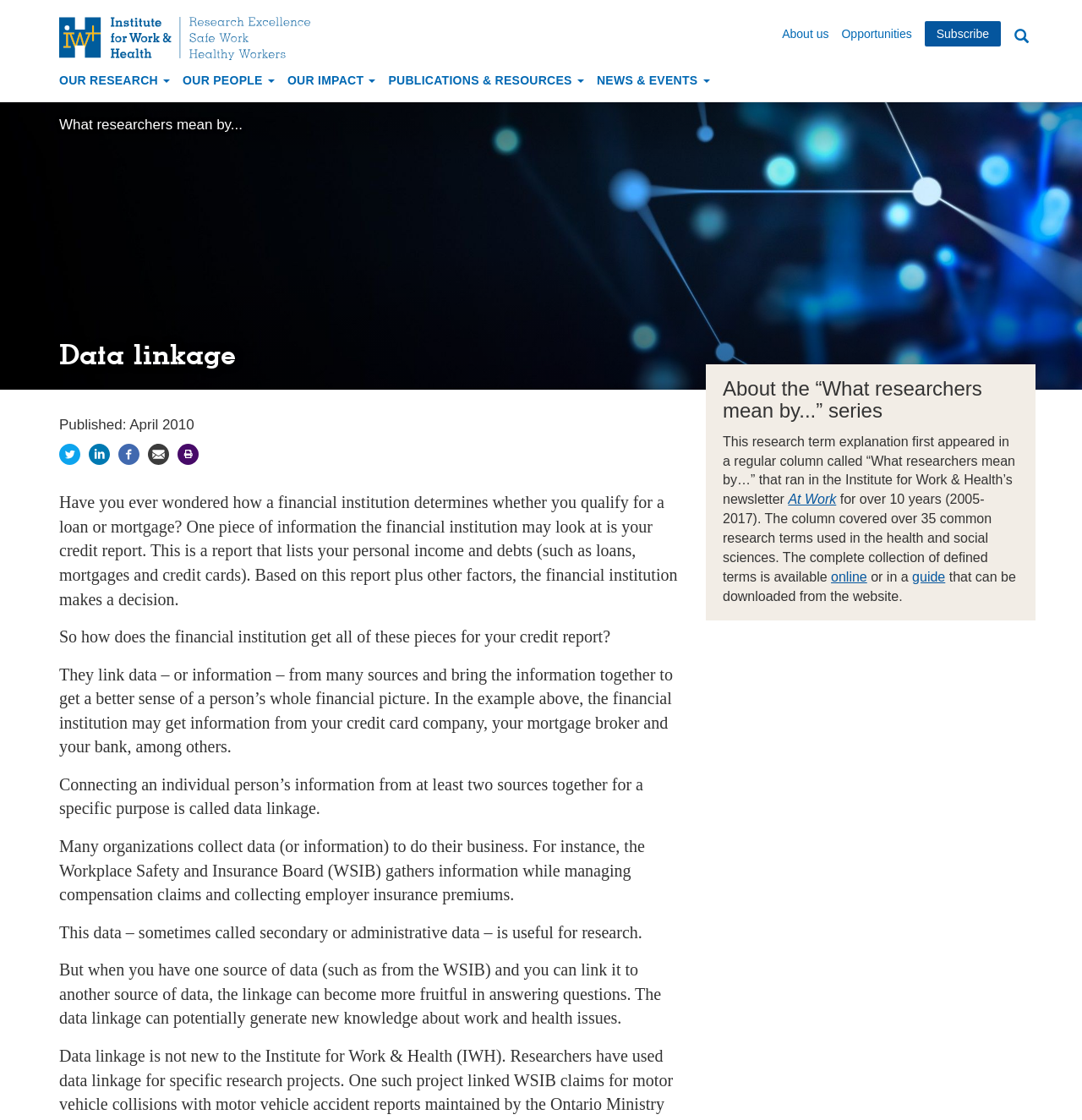Locate the coordinates of the bounding box for the clickable region that fulfills this instruction: "Subscribe to the newsletter".

[0.854, 0.019, 0.925, 0.042]